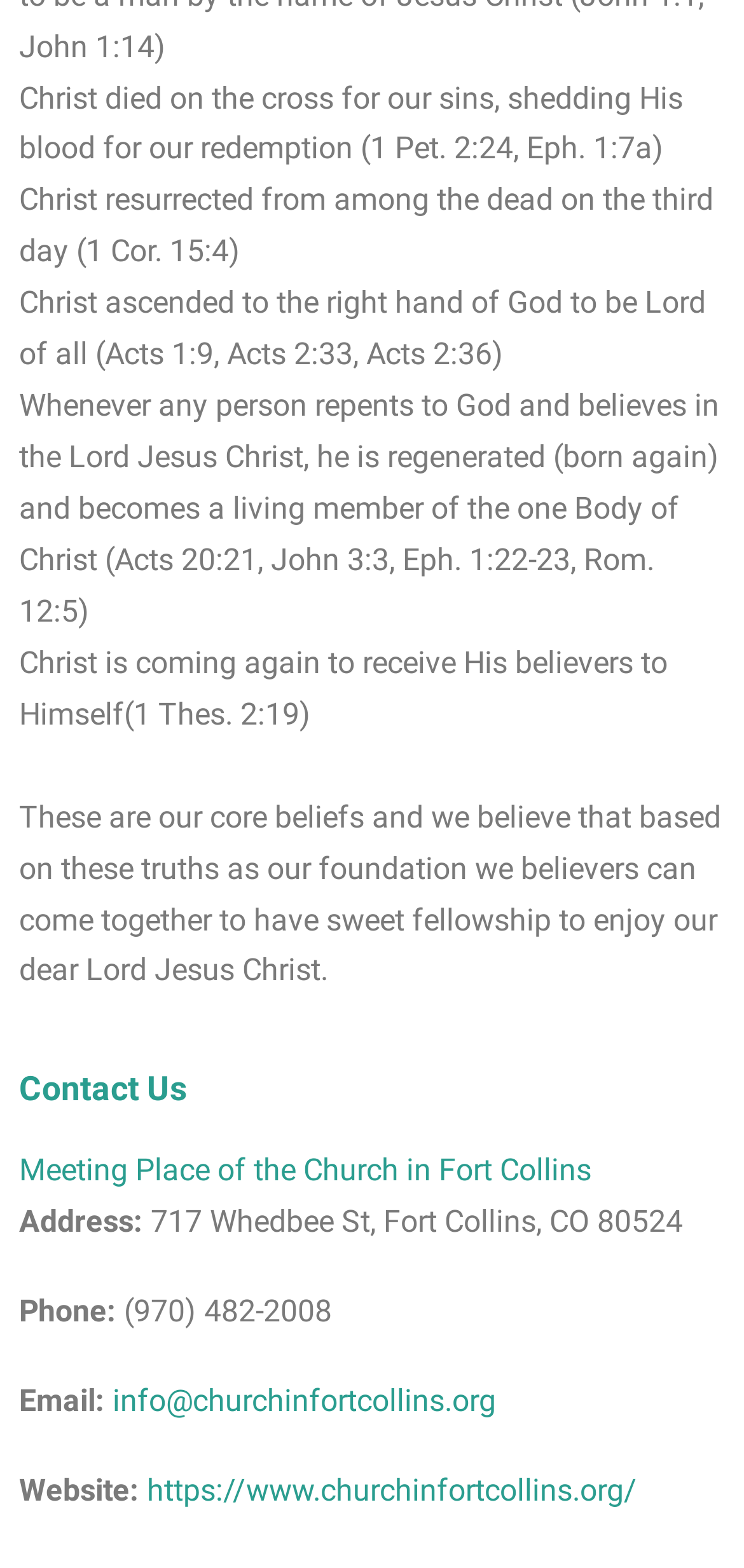Answer the question below using just one word or a short phrase: 
What is the core belief about Christ's death?

For our sins